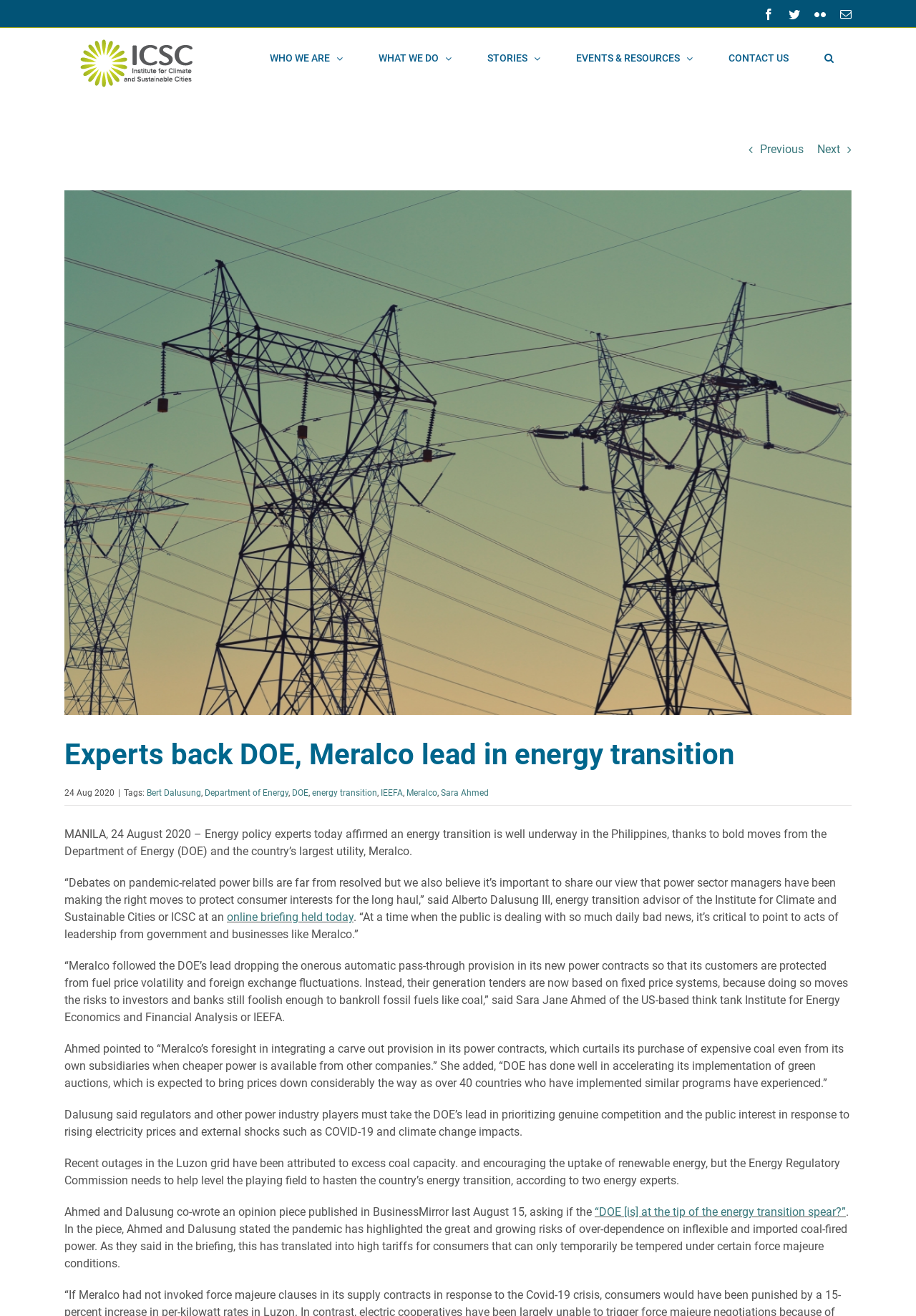Based on the element description, predict the bounding box coordinates (top-left x, top-left y, bottom-right x, bottom-right y) for the UI element in the screenshot: EVENTS & RESOURCES

[0.609, 0.021, 0.776, 0.067]